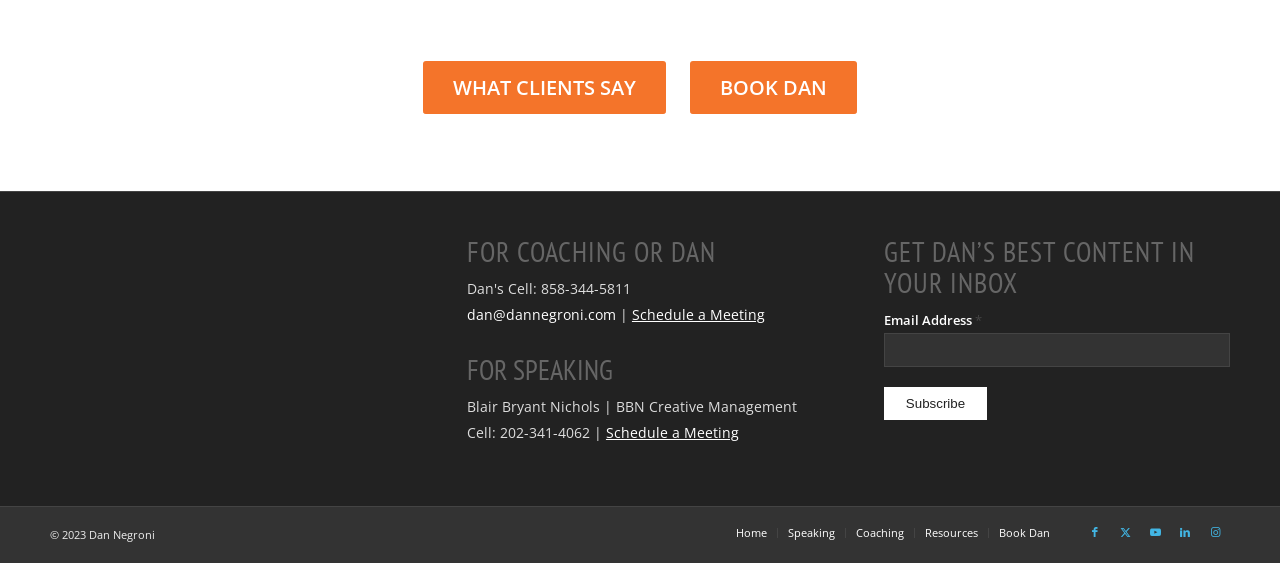Using the provided element description: "name="subscribe" value="Subscribe"", determine the bounding box coordinates of the corresponding UI element in the screenshot.

[0.691, 0.688, 0.771, 0.746]